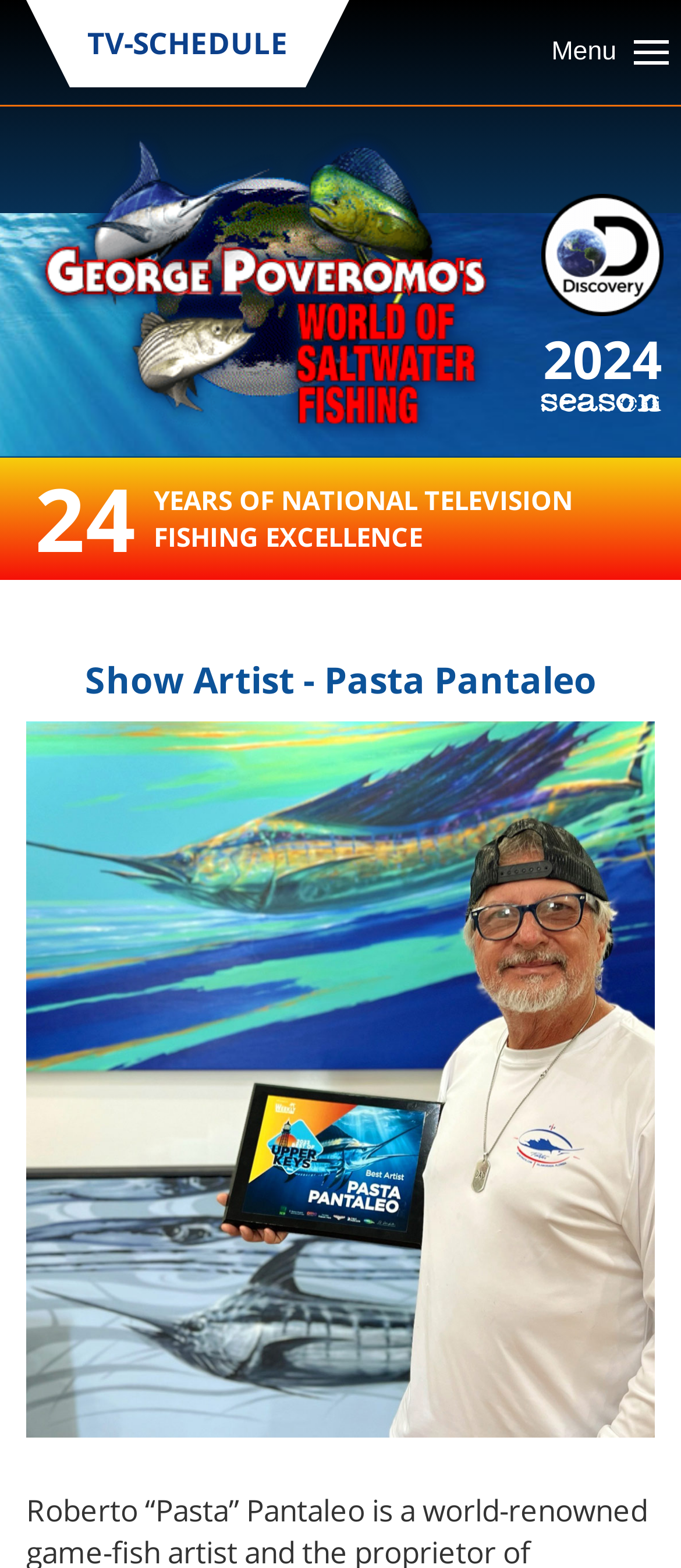Determine the bounding box for the HTML element described here: "TV-SCHEDULE". The coordinates should be given as [left, top, right, bottom] with each number being a float between 0 and 1.

[0.103, 0.0, 0.449, 0.056]